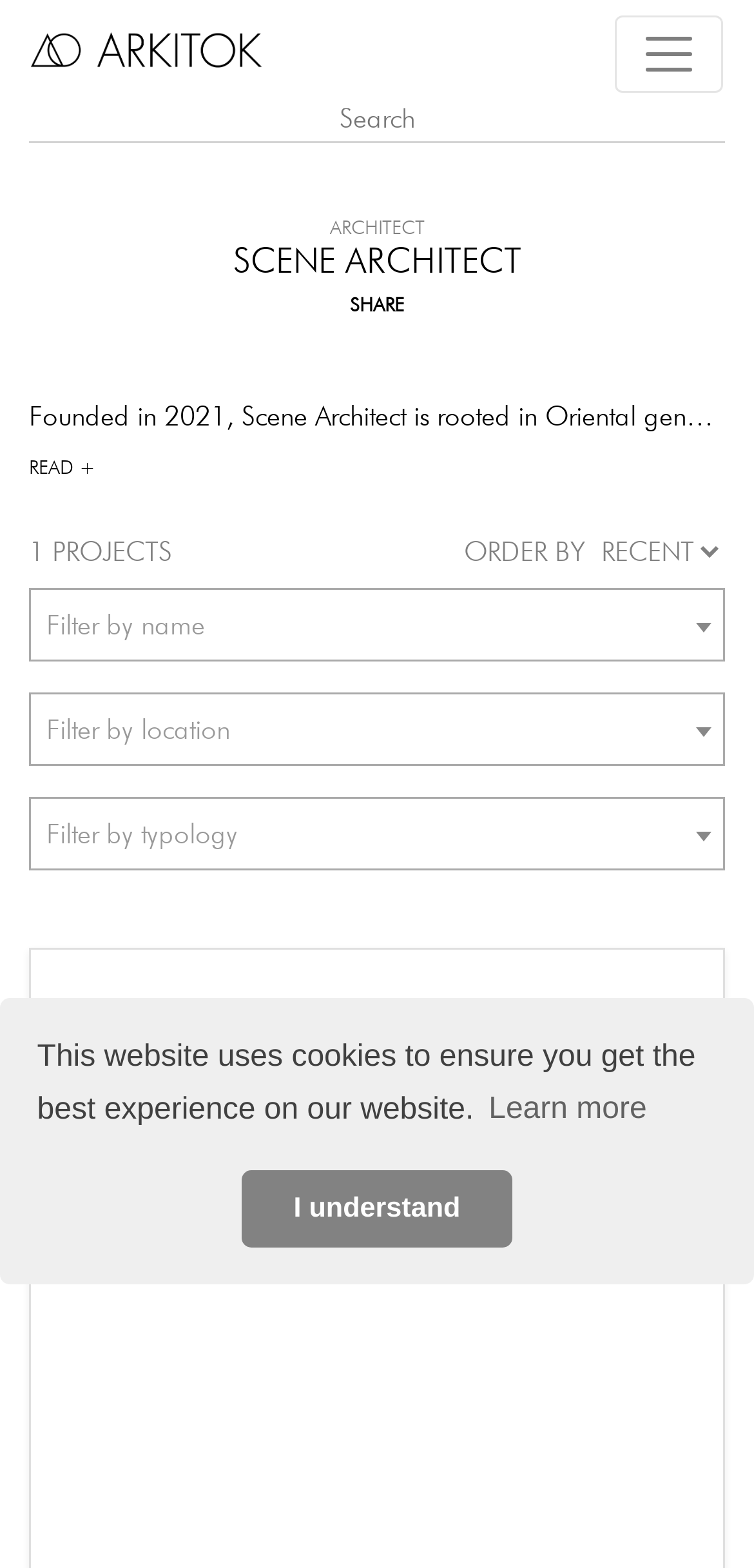Find the bounding box coordinates of the element I should click to carry out the following instruction: "click the logo".

[0.041, 0.01, 0.349, 0.059]